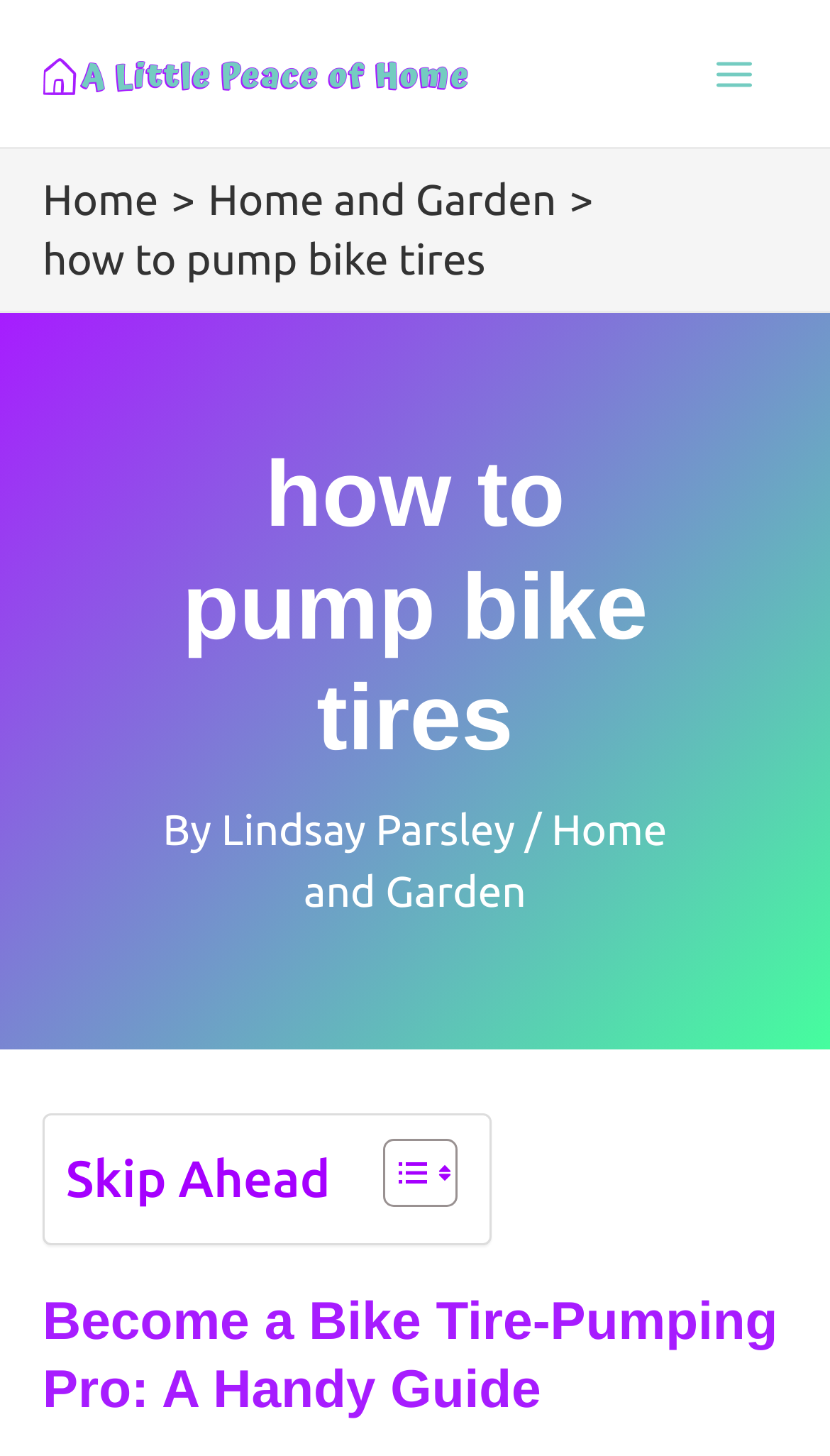Given the element description "Main Menu", identify the bounding box of the corresponding UI element.

[0.82, 0.014, 0.949, 0.087]